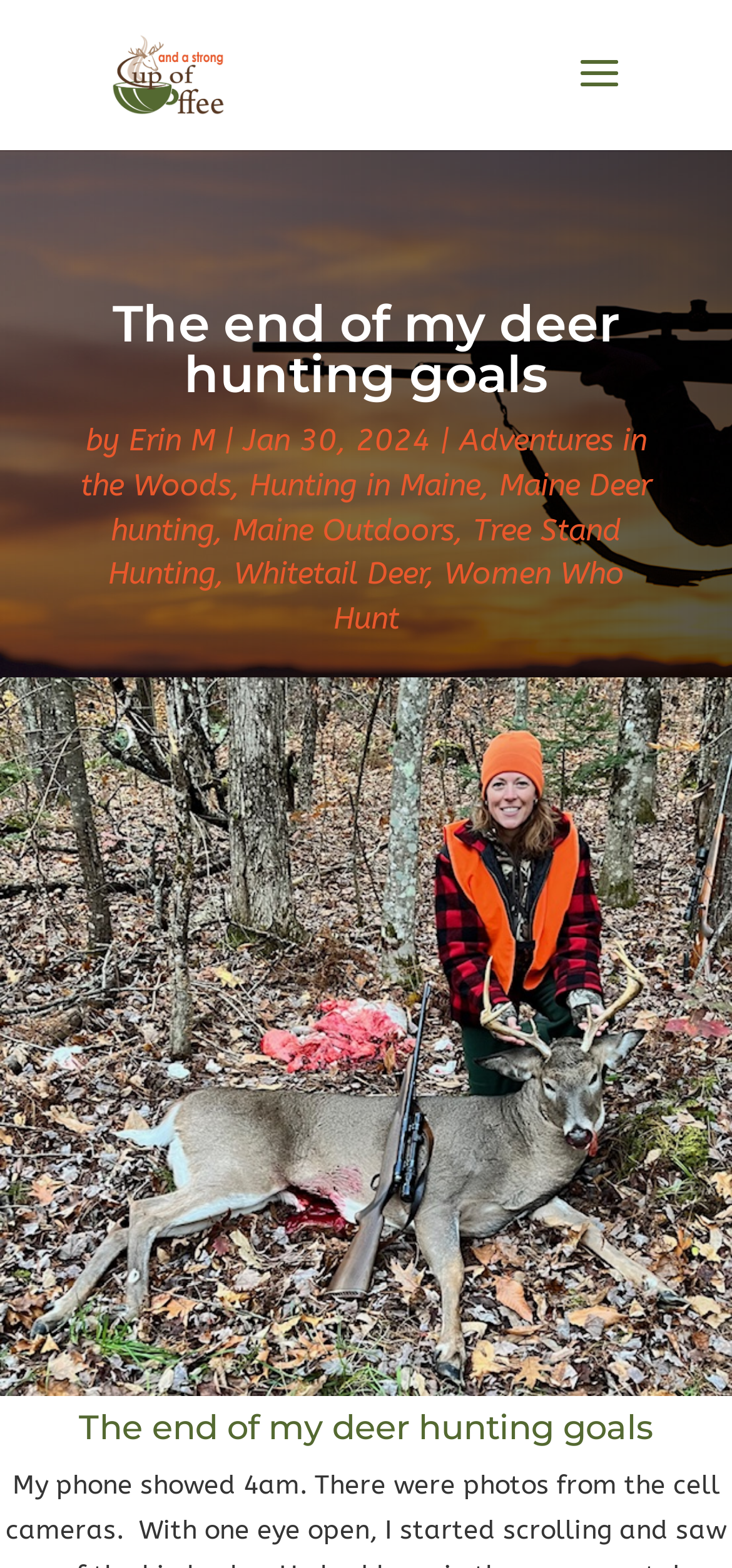What is the width of the image at the bottom of the webpage?
Give a thorough and detailed response to the question.

The image at the bottom of the webpage has a bounding box coordinate of [0.0, 0.433, 1.0, 0.891]. The width of the image can be calculated by subtracting the left coordinate from the right coordinate, which is 1.0 - 0.0 = 1.0.